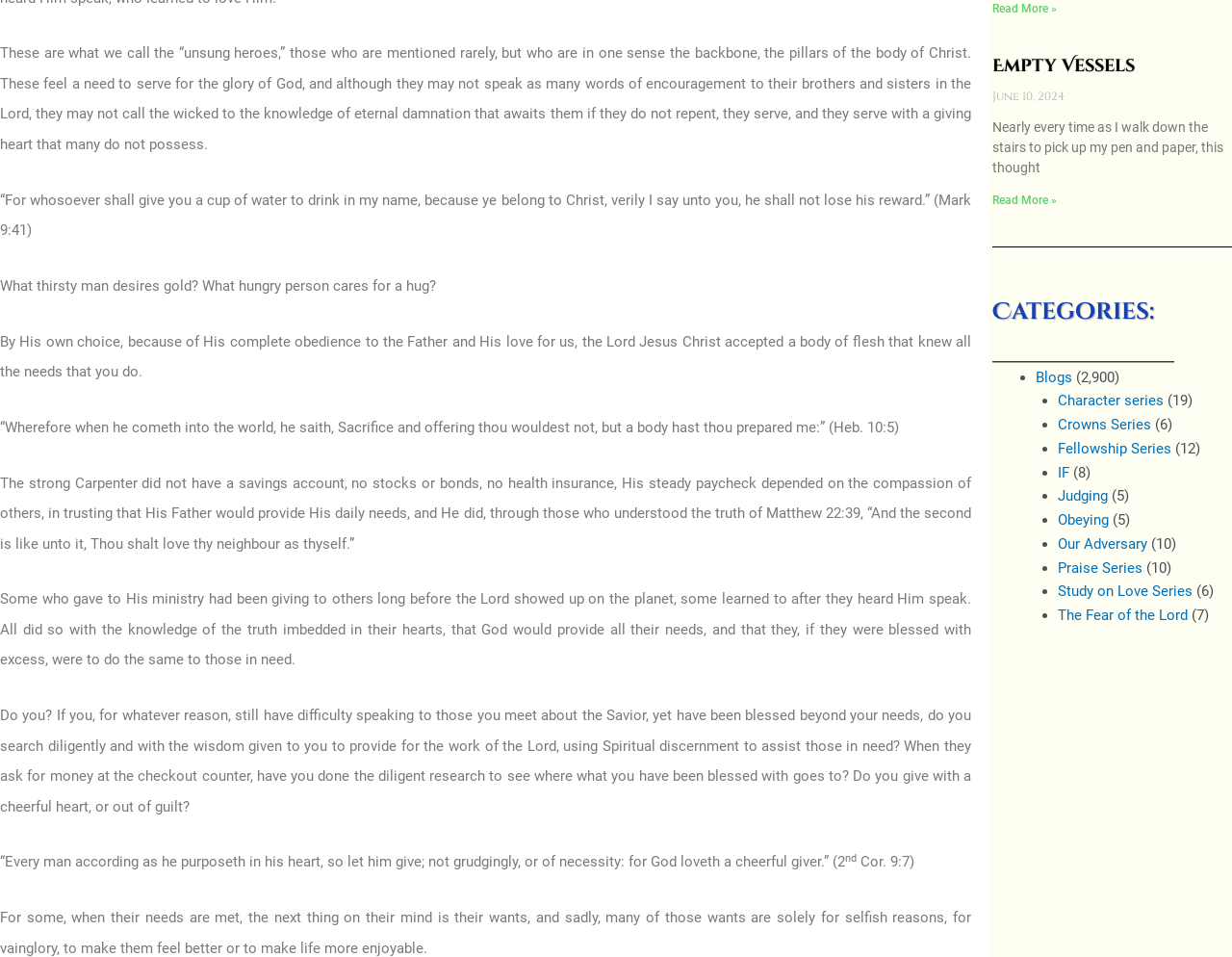Please determine the bounding box coordinates of the element's region to click in order to carry out the following instruction: "Read more about Grace Alone". The coordinates should be four float numbers between 0 and 1, i.e., [left, top, right, bottom].

[0.805, 0.002, 0.858, 0.016]